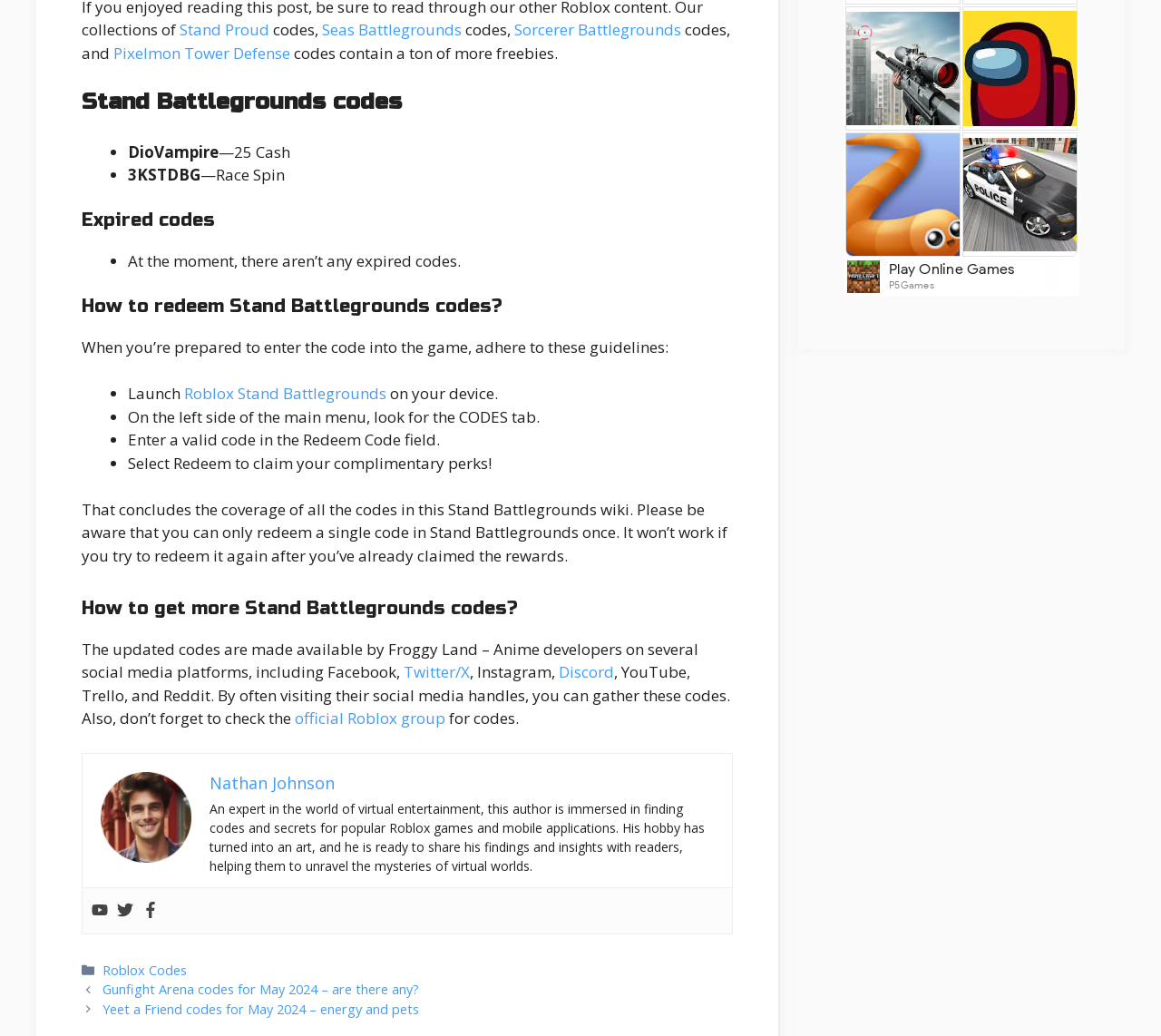Where can I find more codes?
Answer the question with a single word or phrase by looking at the picture.

Social media platforms